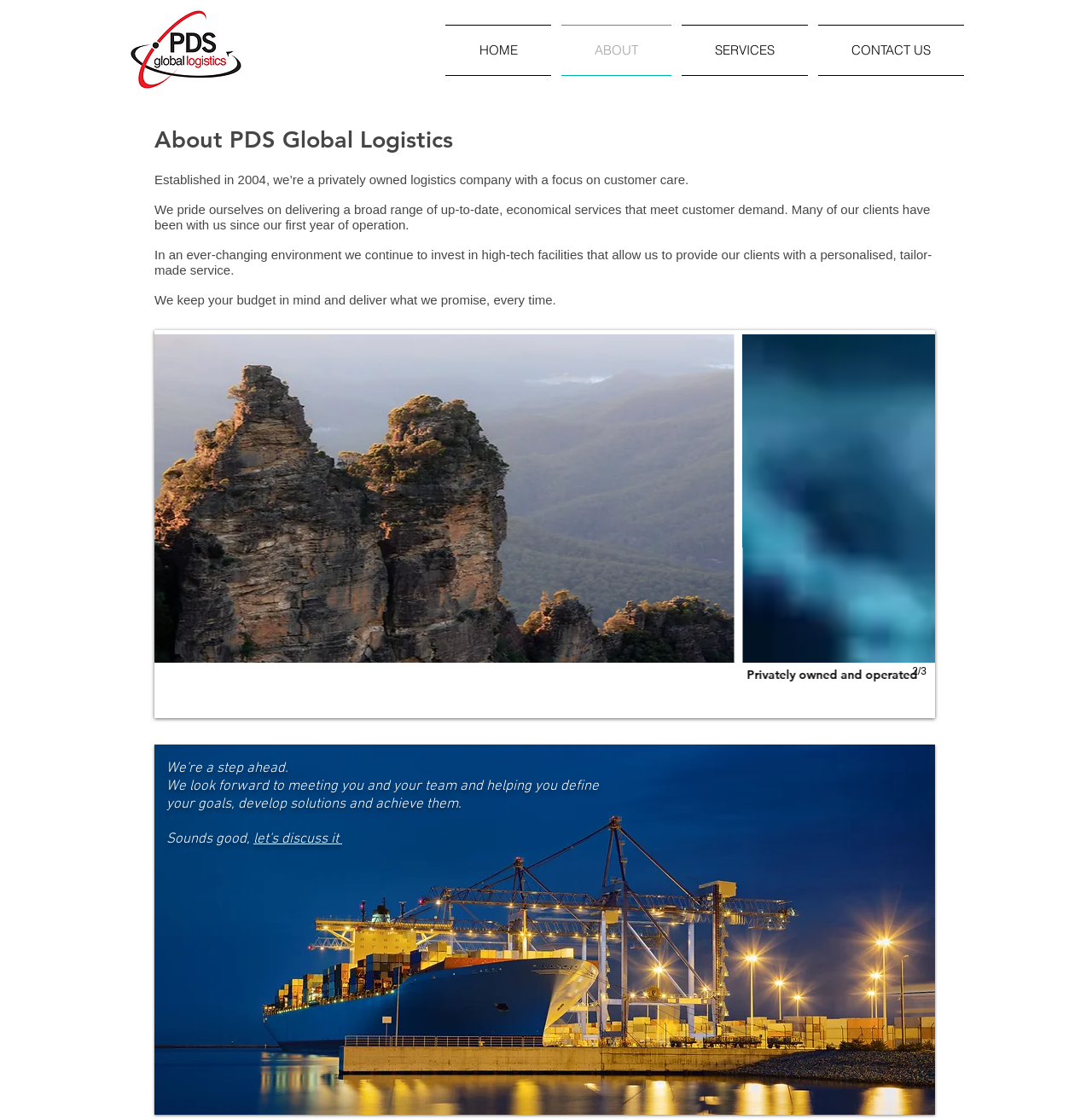What is the call to action?
Please provide a detailed and thorough answer to the question.

The call to action is 'let's discuss it', which is a link that encourages the user to initiate a conversation with the company, as seen in the sentence 'Sounds good, let's discuss it'.